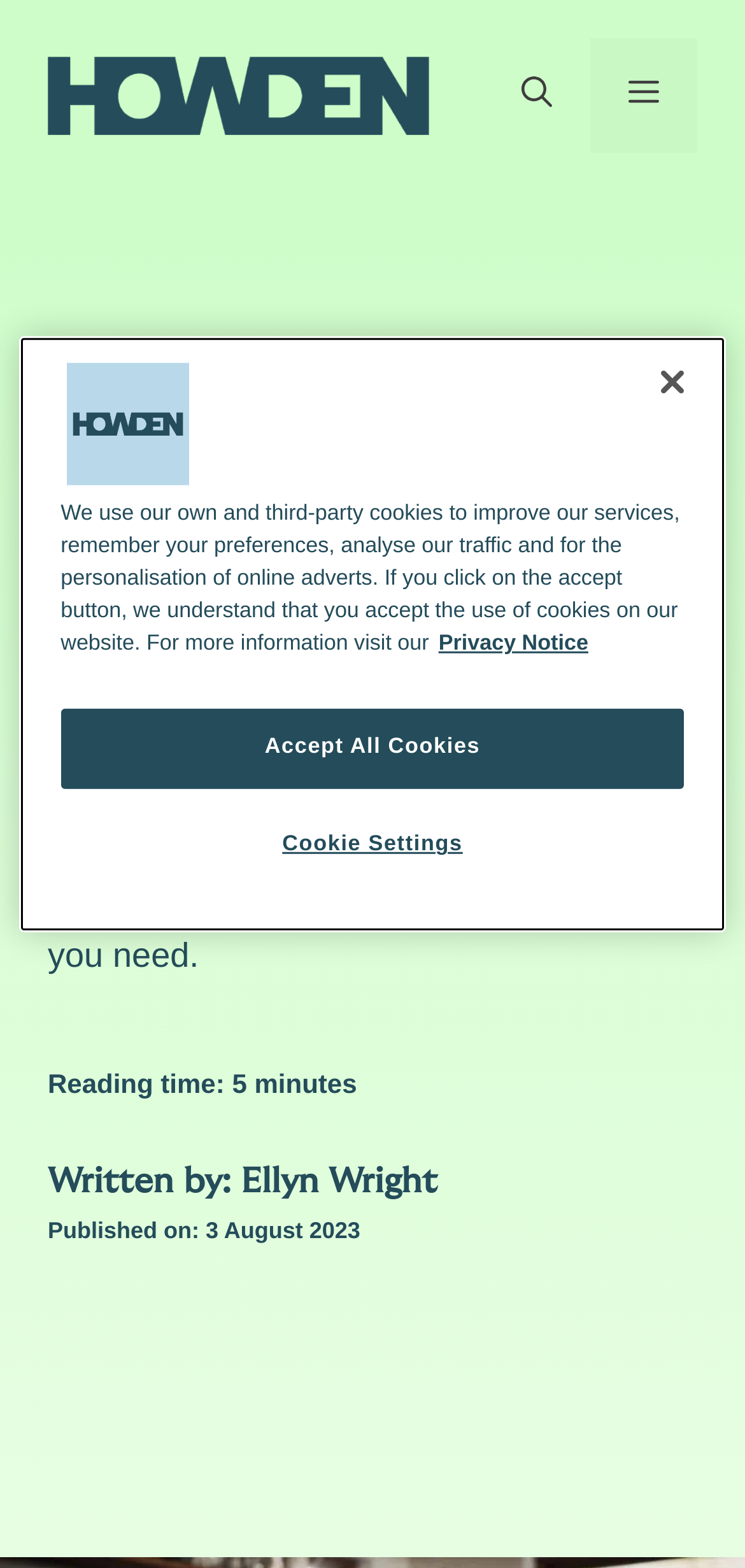Extract the bounding box coordinates for the UI element described by the text: "(917) 538-6666". The coordinates should be in the form of [left, top, right, bottom] with values between 0 and 1.

None